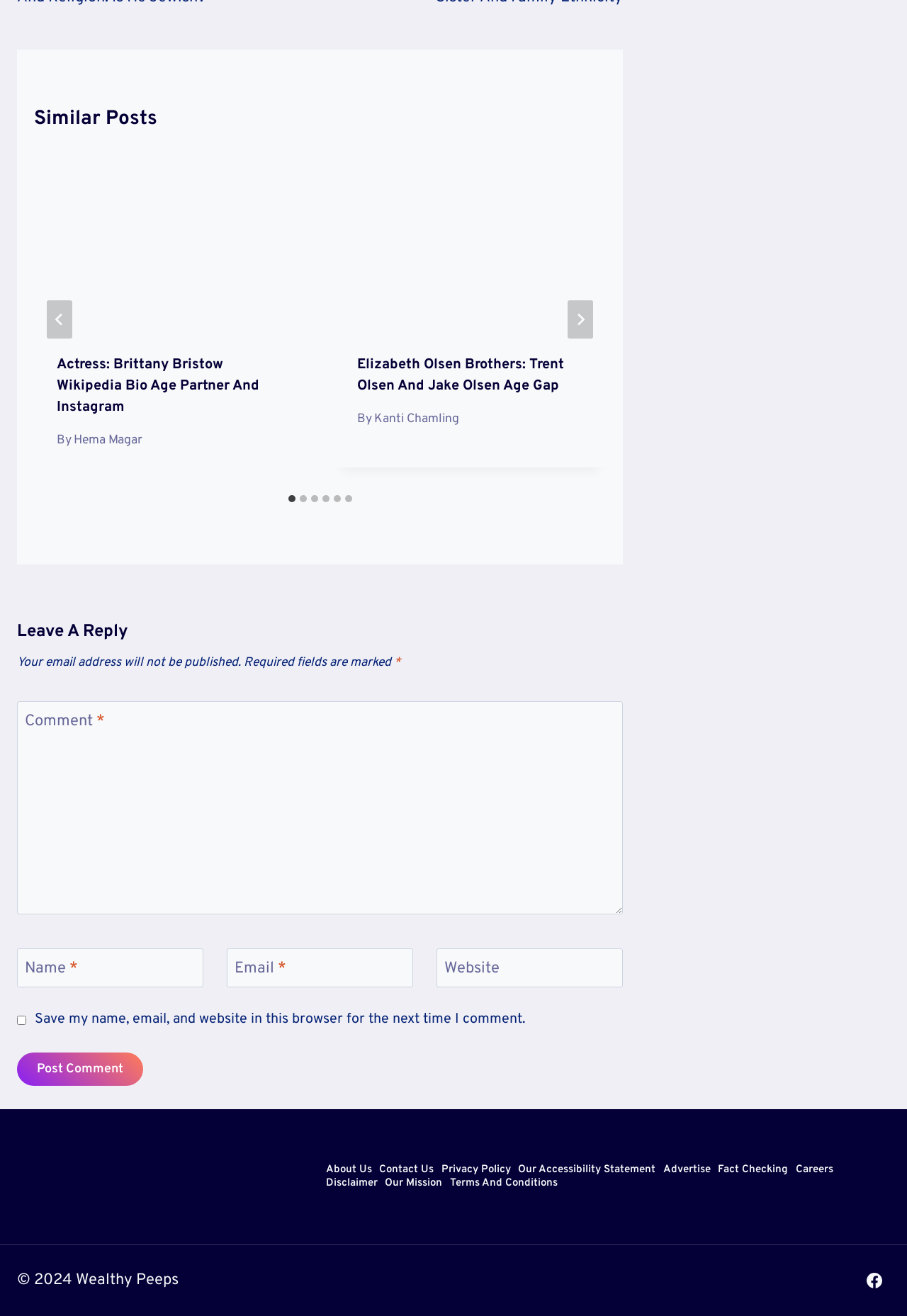Locate the bounding box of the UI element based on this description: "parent_node: Website aria-label="Website" name="url" placeholder="https://www.example.com"". Provide four float numbers between 0 and 1 as [left, top, right, bottom].

[0.481, 0.721, 0.687, 0.75]